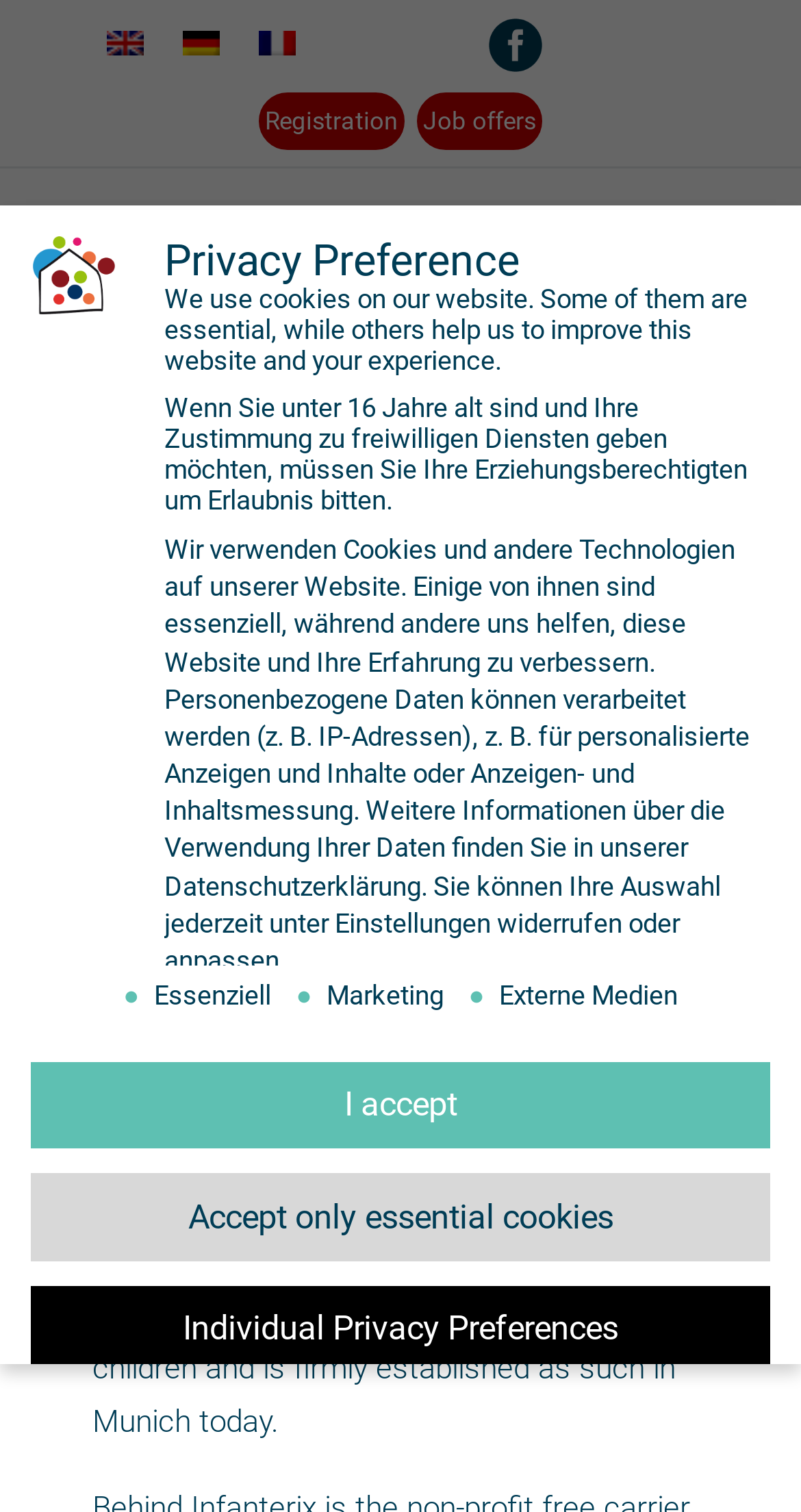Indicate the bounding box coordinates of the clickable region to achieve the following instruction: "Open the Cookie Einstellungen."

[0.051, 0.856, 0.133, 0.88]